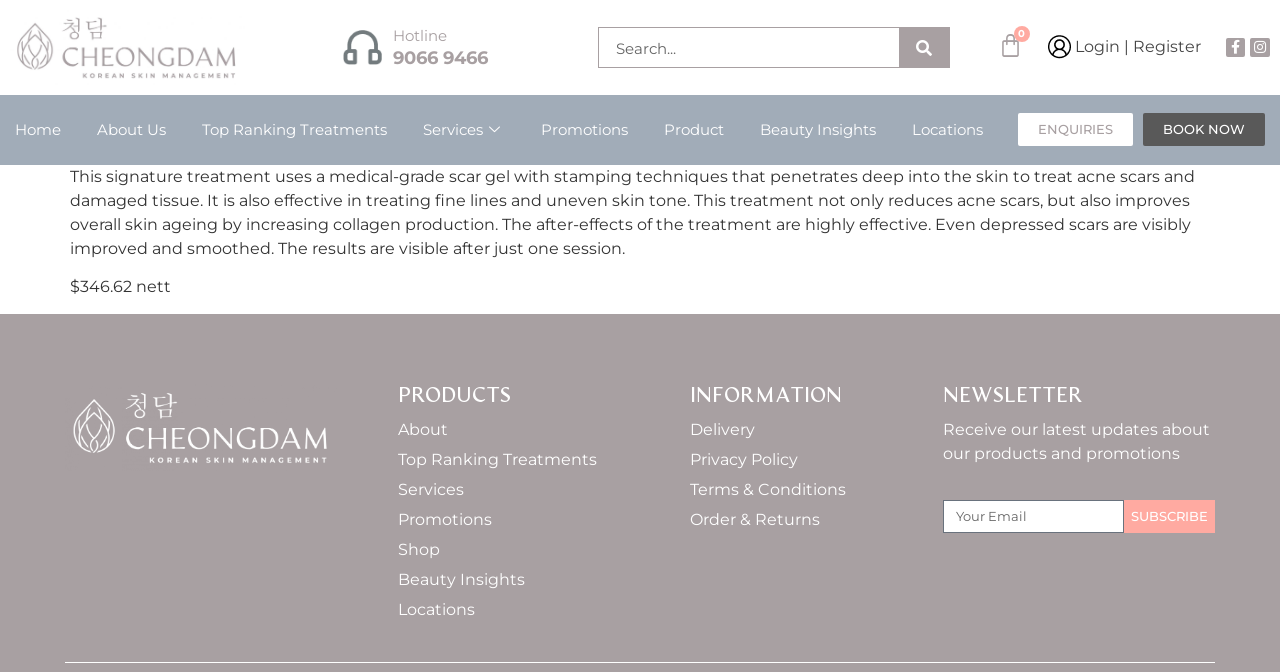What is the purpose of the scar repair needling treatment?
Use the information from the image to give a detailed answer to the question.

The purpose of the scar repair needling treatment can be inferred from the main content section of the webpage, where it is described as a treatment that uses a medical-grade scar gel with stamping techniques to penetrate deep into the skin to treat acne scars and damaged tissue.